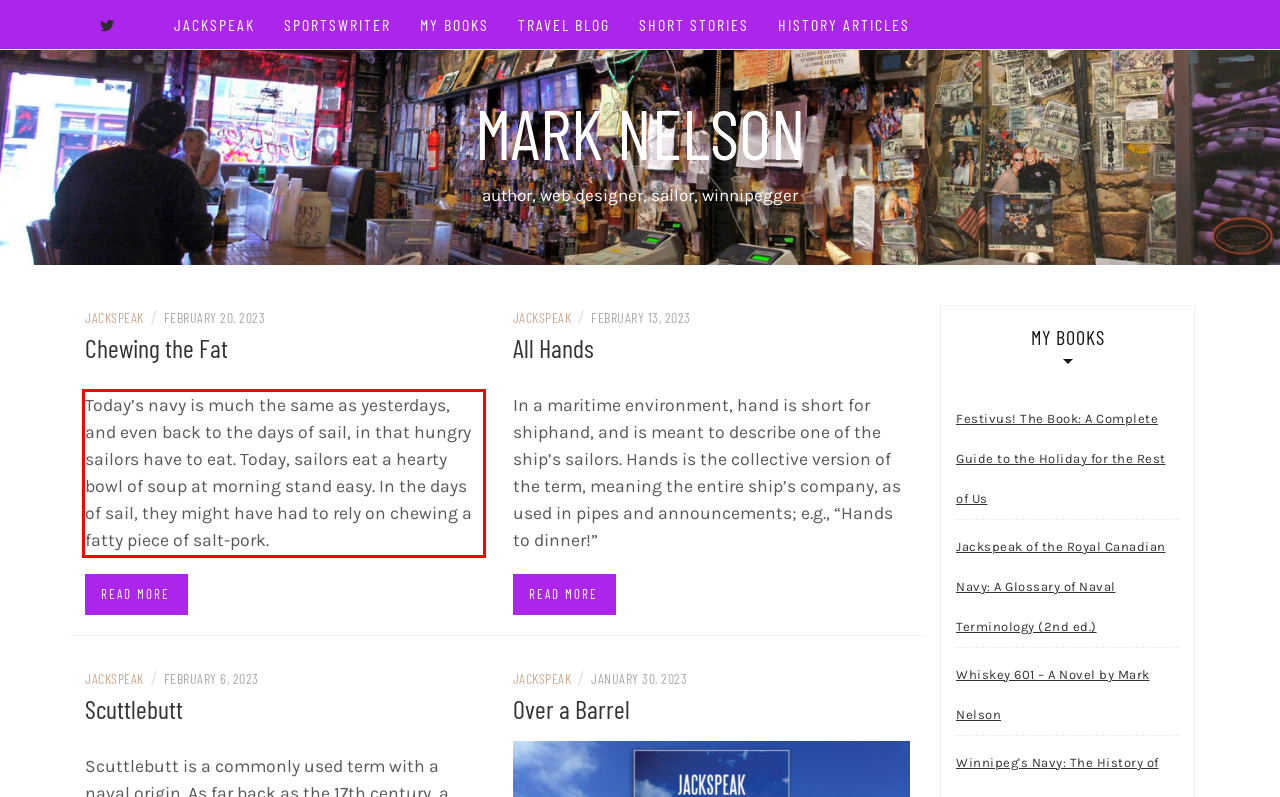Identify the text inside the red bounding box on the provided webpage screenshot by performing OCR.

Today’s navy is much the same as yesterdays, and even back to the days of sail, in that hungry sailors have to eat. Today, sailors eat a hearty bowl of soup at morning stand easy. In the days of sail, they might have had to rely on chewing a fatty piece of salt-pork.